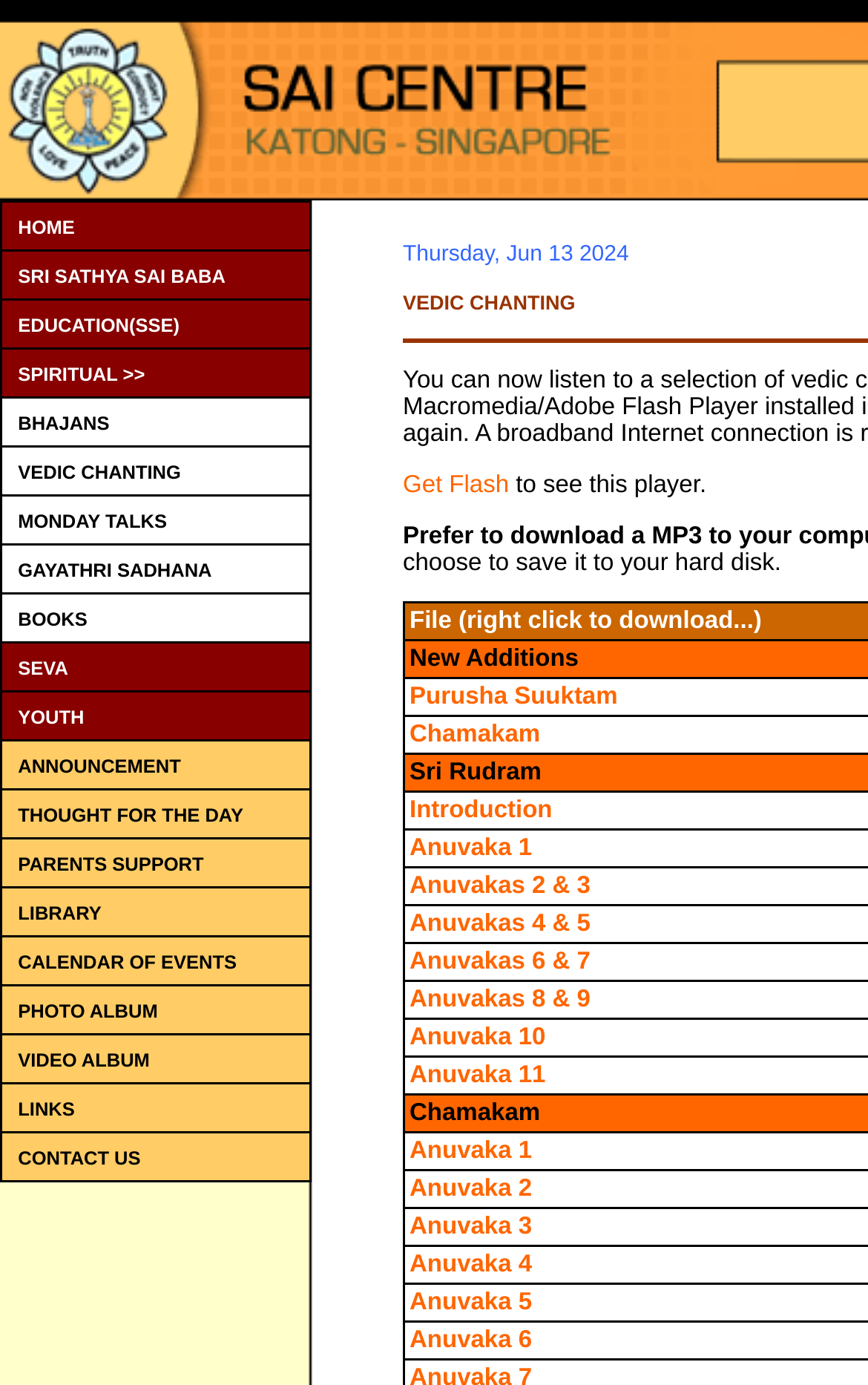How many links are there in the table?
Please provide a single word or phrase as your answer based on the screenshot.

20